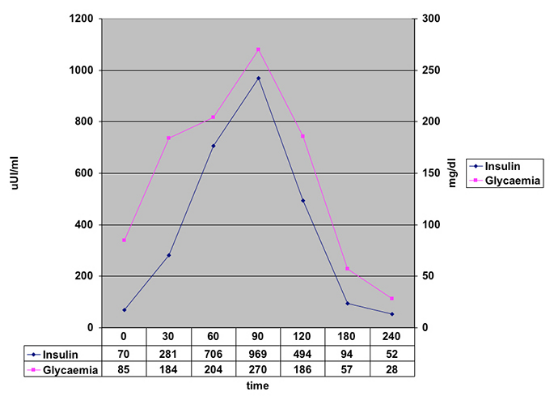What is the final glycaemia level at 240 minutes?
Answer the question with detailed information derived from the image.

The pink line, indicating glycaemia levels, decreases over time and ends at 28 mg/dl by 240 minutes, as shown in the graph.